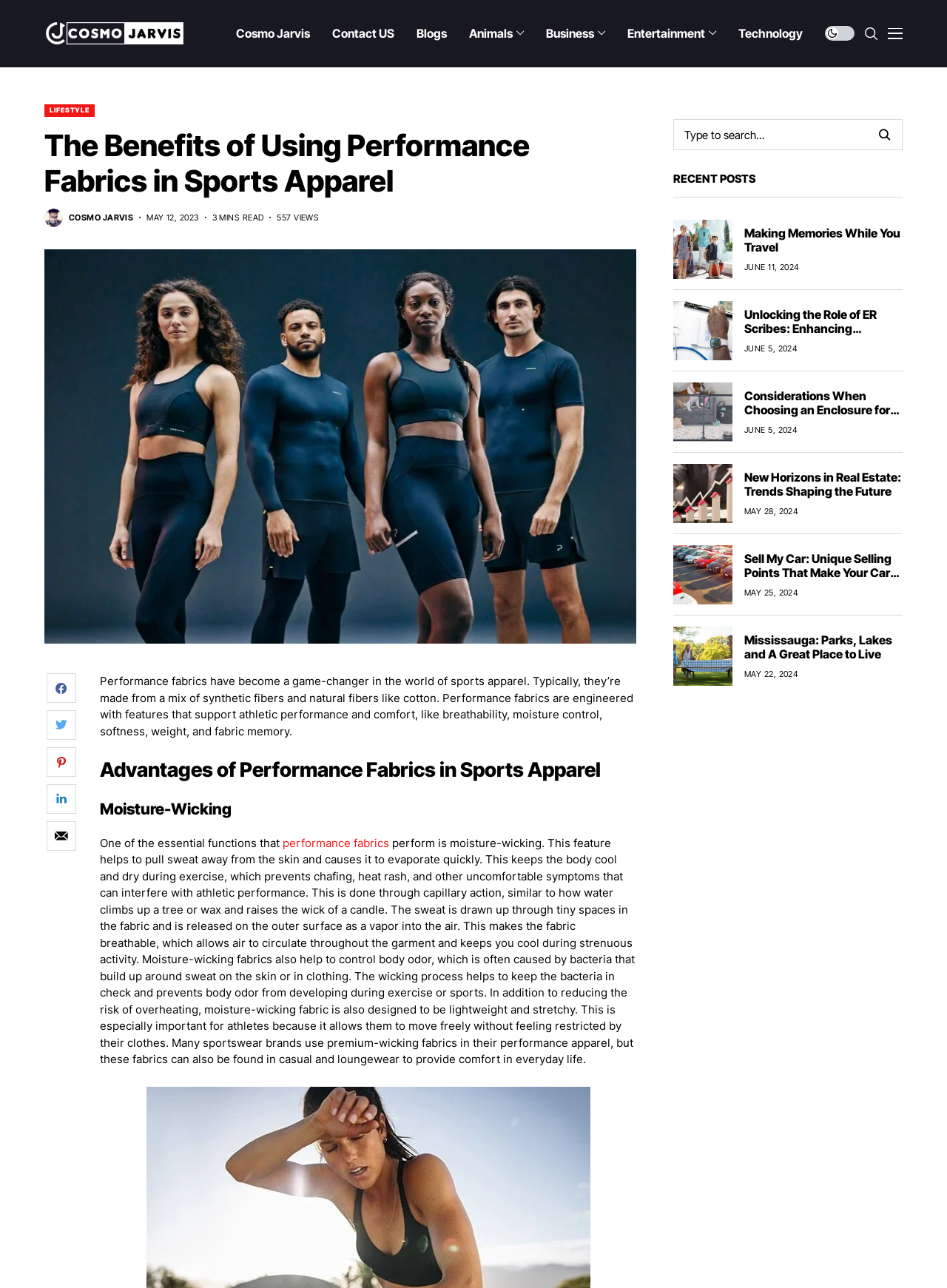Please specify the bounding box coordinates for the clickable region that will help you carry out the instruction: "Search for something in the search bar".

[0.712, 0.093, 0.916, 0.116]